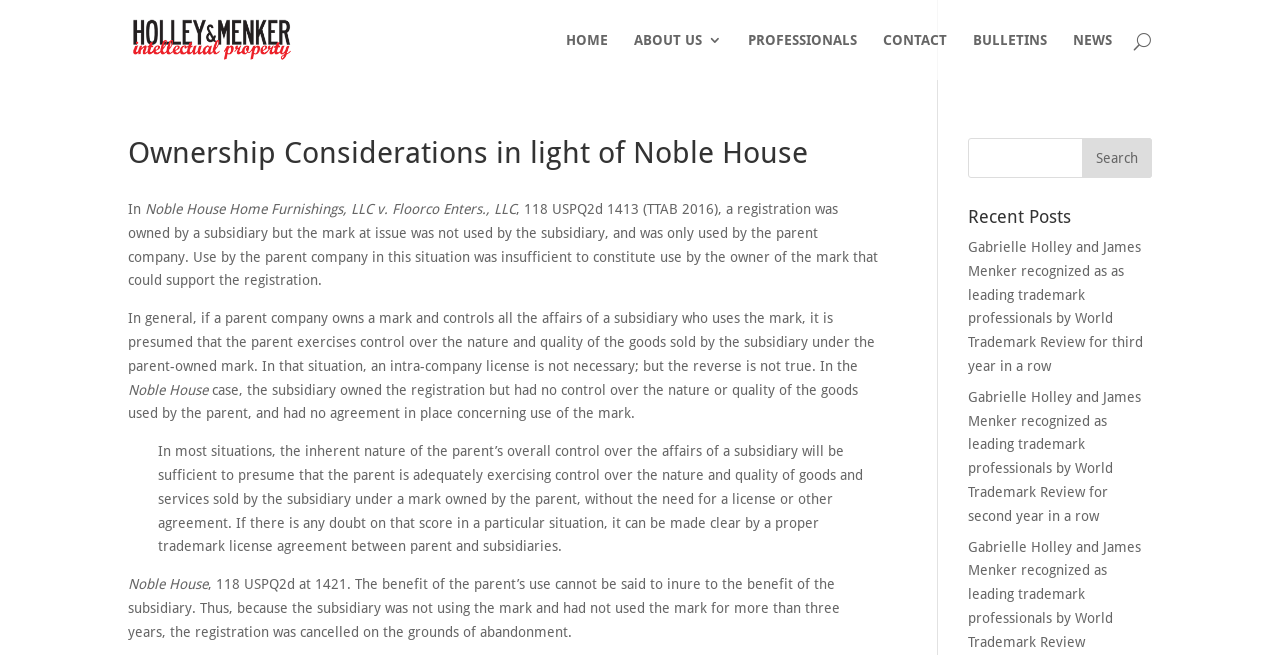Show the bounding box coordinates of the element that should be clicked to complete the task: "Go to Holley & Menker homepage".

[0.103, 0.047, 0.245, 0.071]